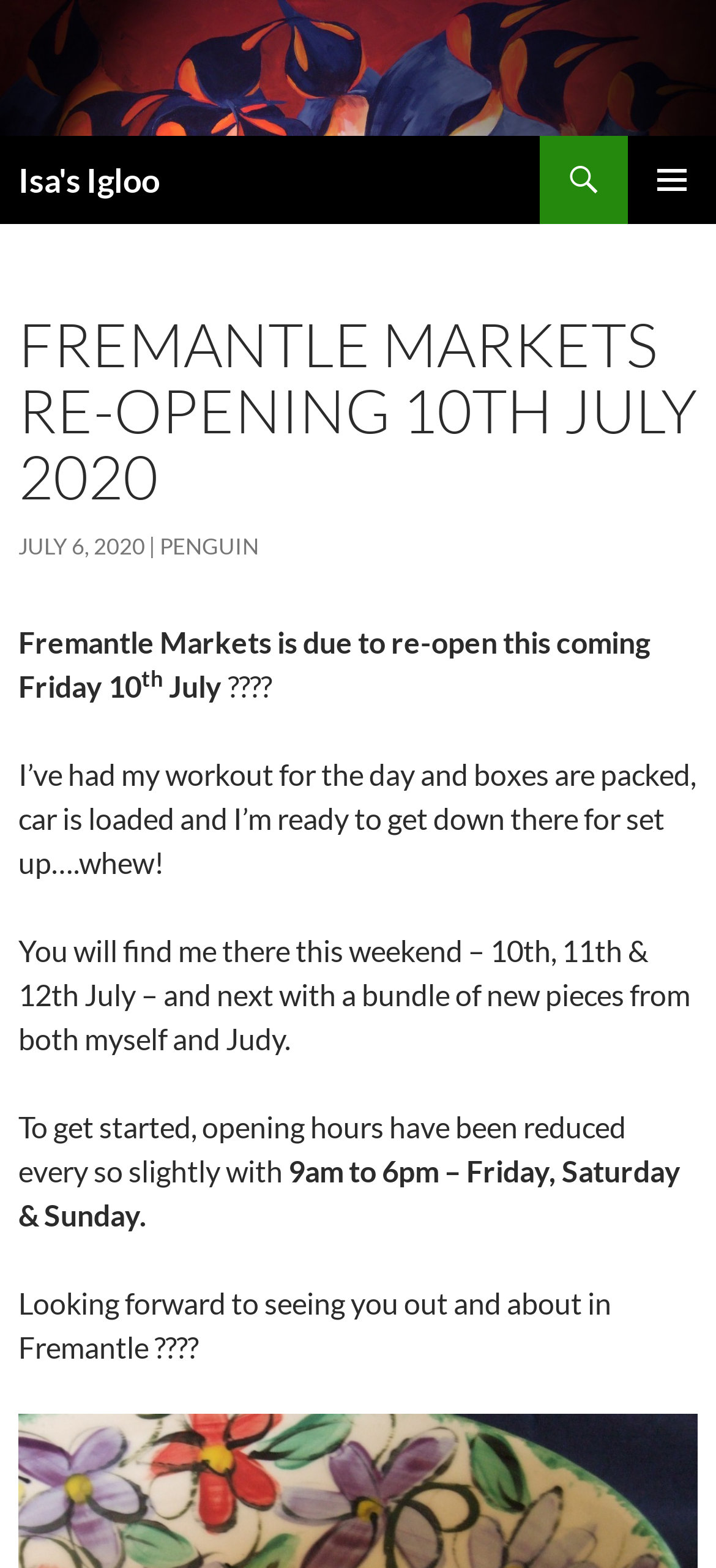Please respond to the question with a concise word or phrase:
What are the new hours of operation?

9am to 6pm